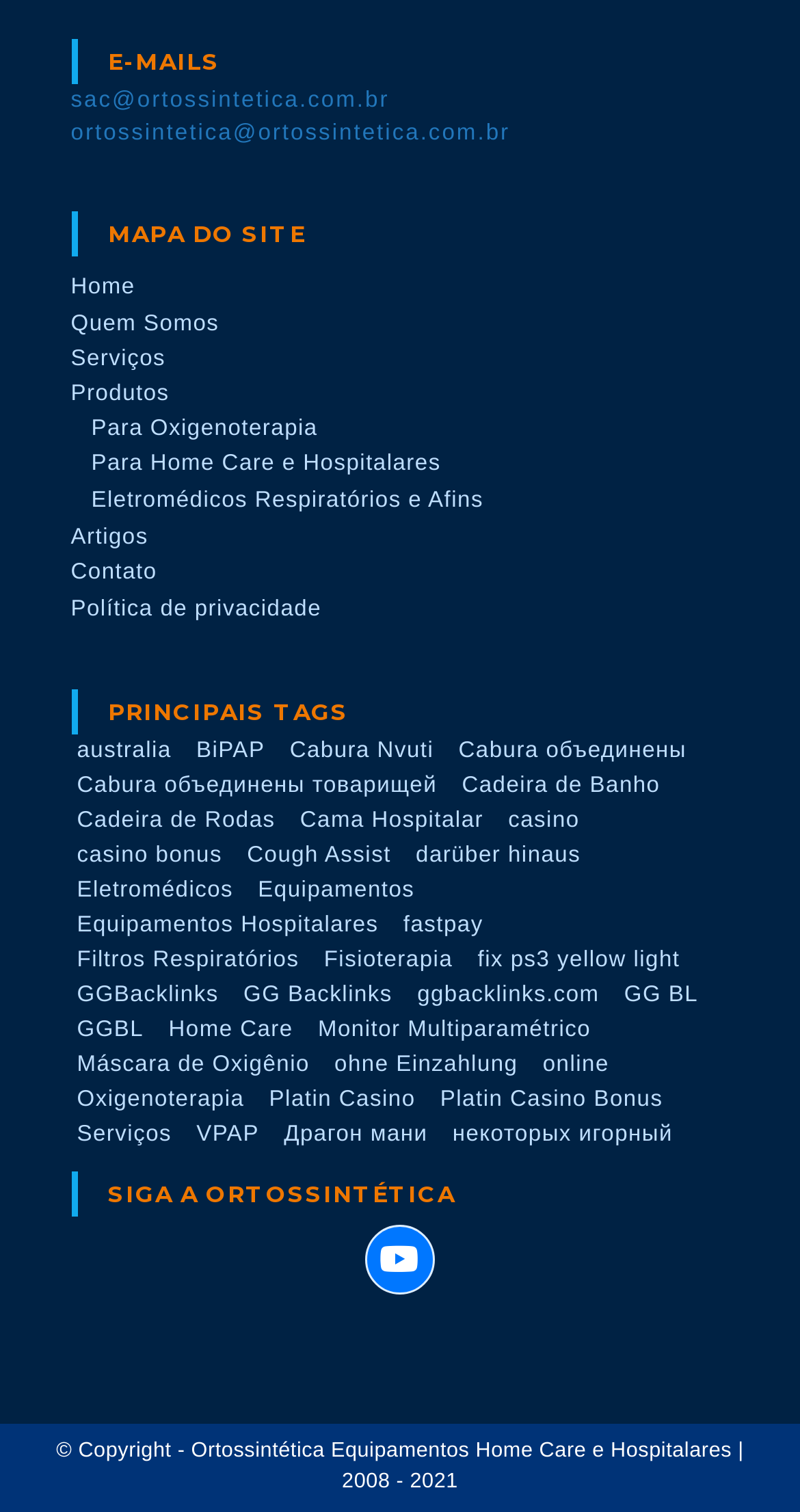Determine the bounding box coordinates for the element that should be clicked to follow this instruction: "Visit the 'Quem Somos' page". The coordinates should be given as four float numbers between 0 and 1, in the format [left, top, right, bottom].

[0.088, 0.206, 0.274, 0.222]